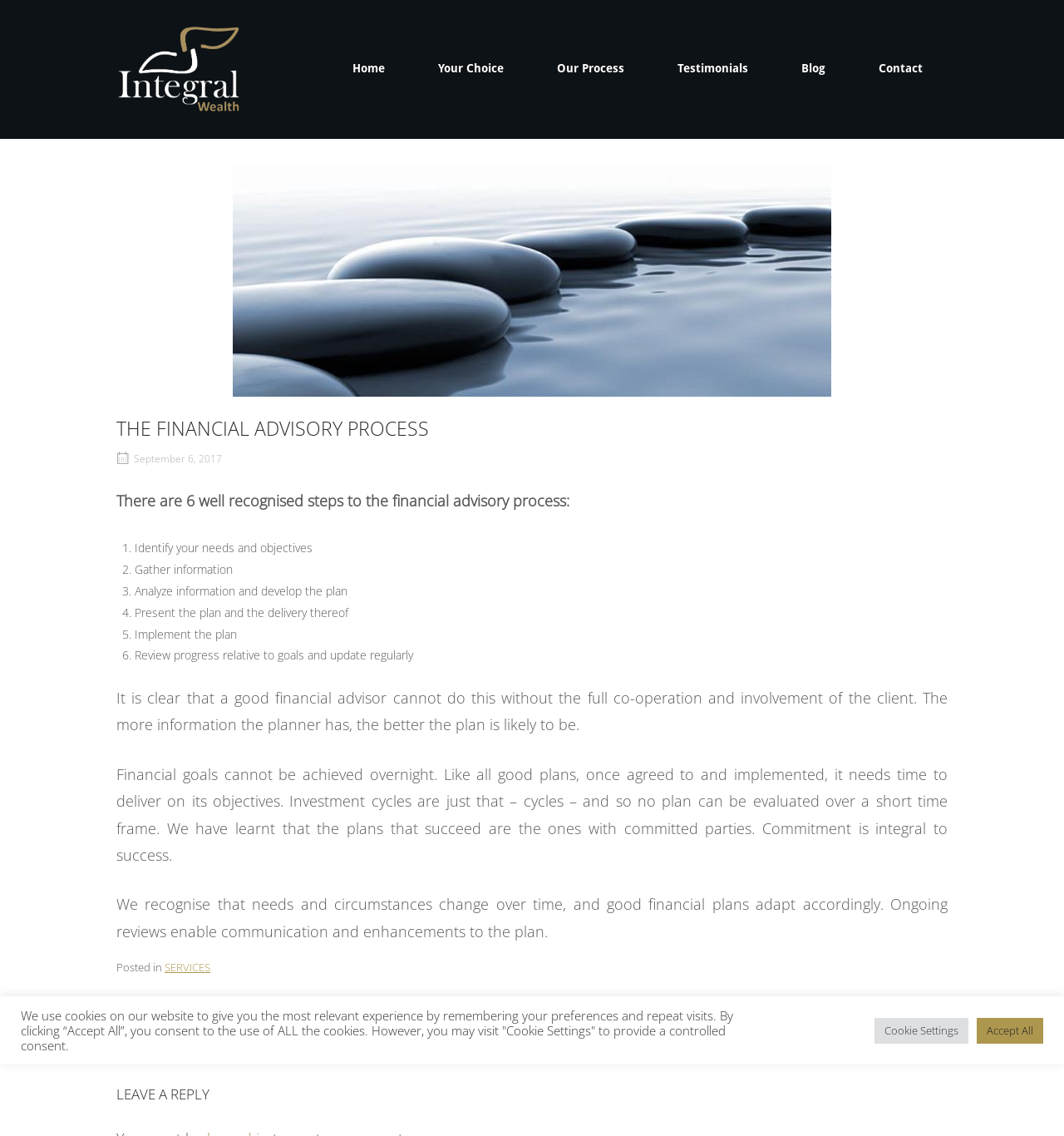Please locate and generate the primary heading on this webpage.

THE FINANCIAL ADVISORY PROCESS